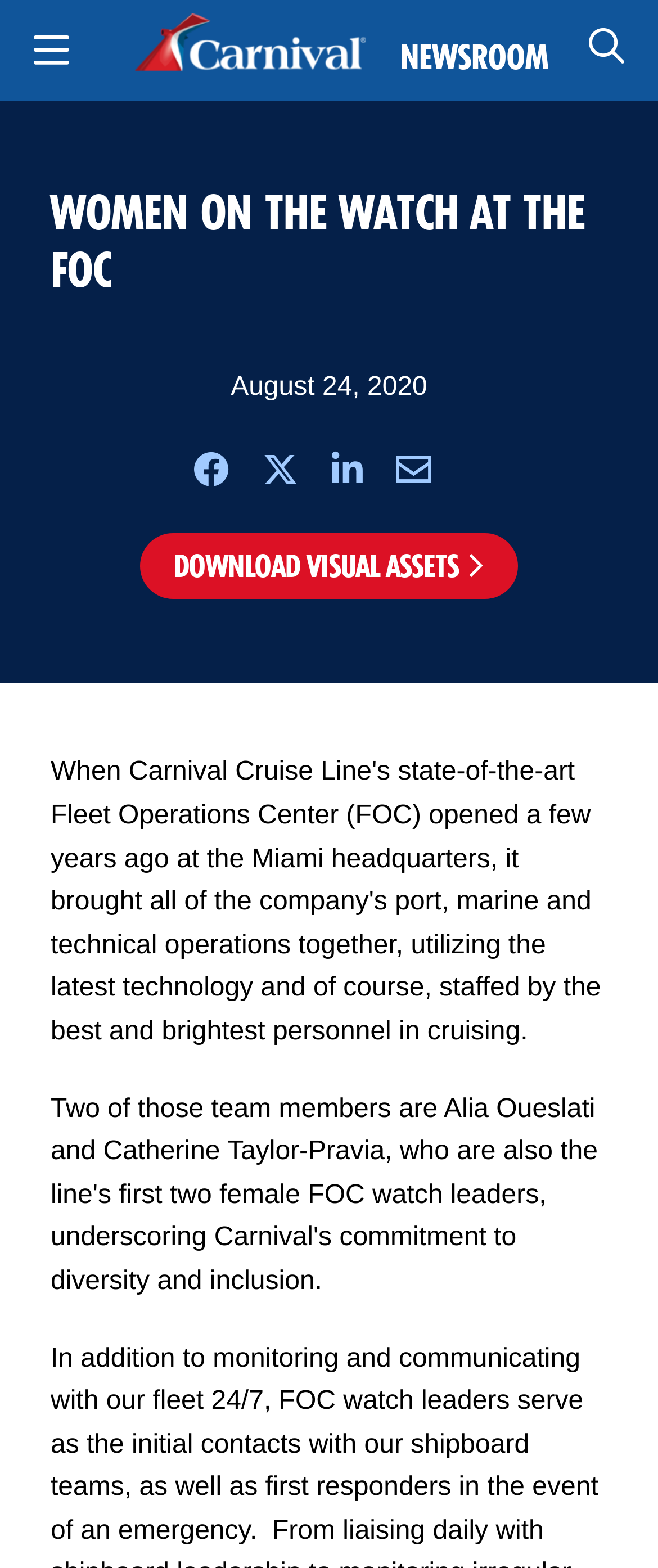Please identify the bounding box coordinates of the element I should click to complete this instruction: 'Download visual assets'. The coordinates should be given as four float numbers between 0 and 1, like this: [left, top, right, bottom].

[0.213, 0.34, 0.787, 0.382]